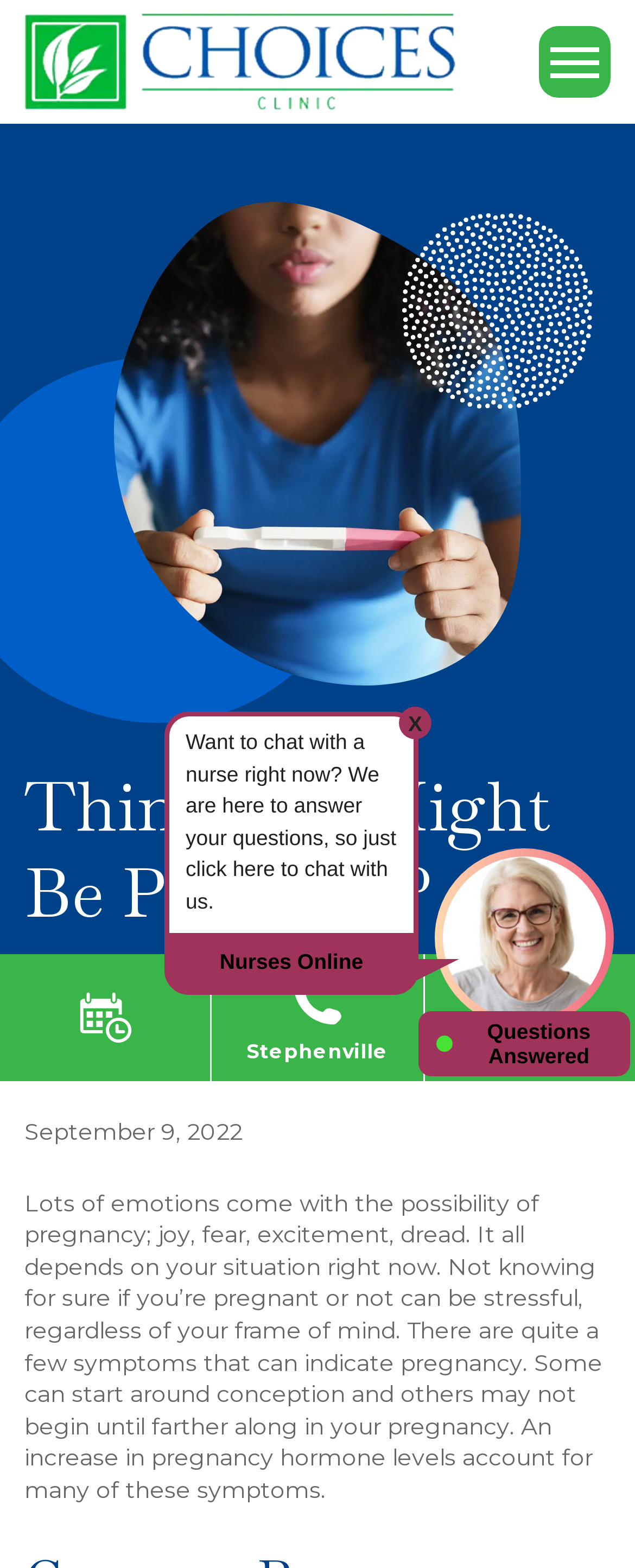Provide the bounding box coordinates for the UI element described in this sentence: "alt="Choice Clinic Life Resource Center"". The coordinates should be four float values between 0 and 1, i.e., [left, top, right, bottom].

[0.038, 0.003, 0.718, 0.076]